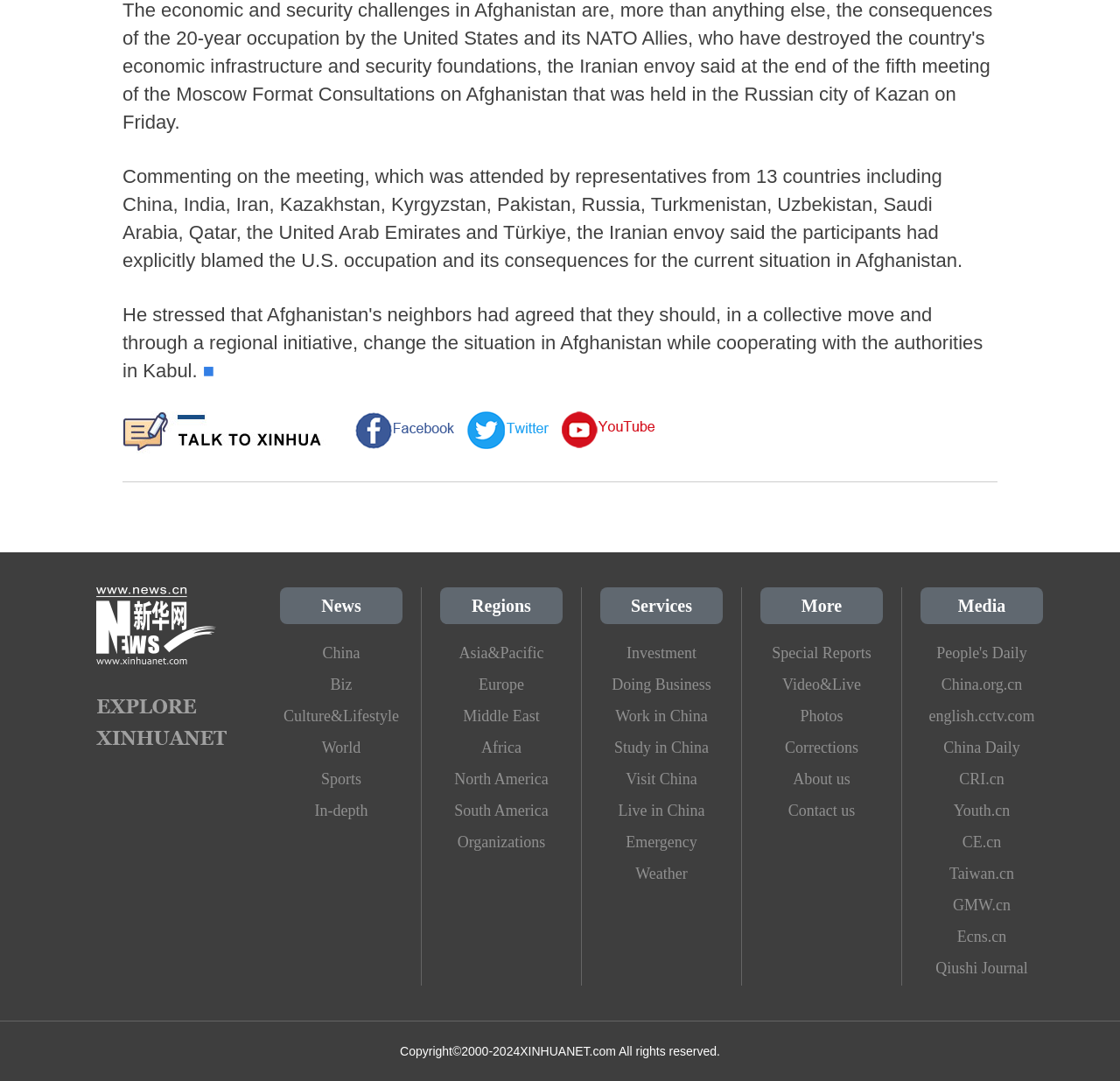Provide the bounding box coordinates of the HTML element described by the text: "Study in China".

[0.536, 0.677, 0.645, 0.706]